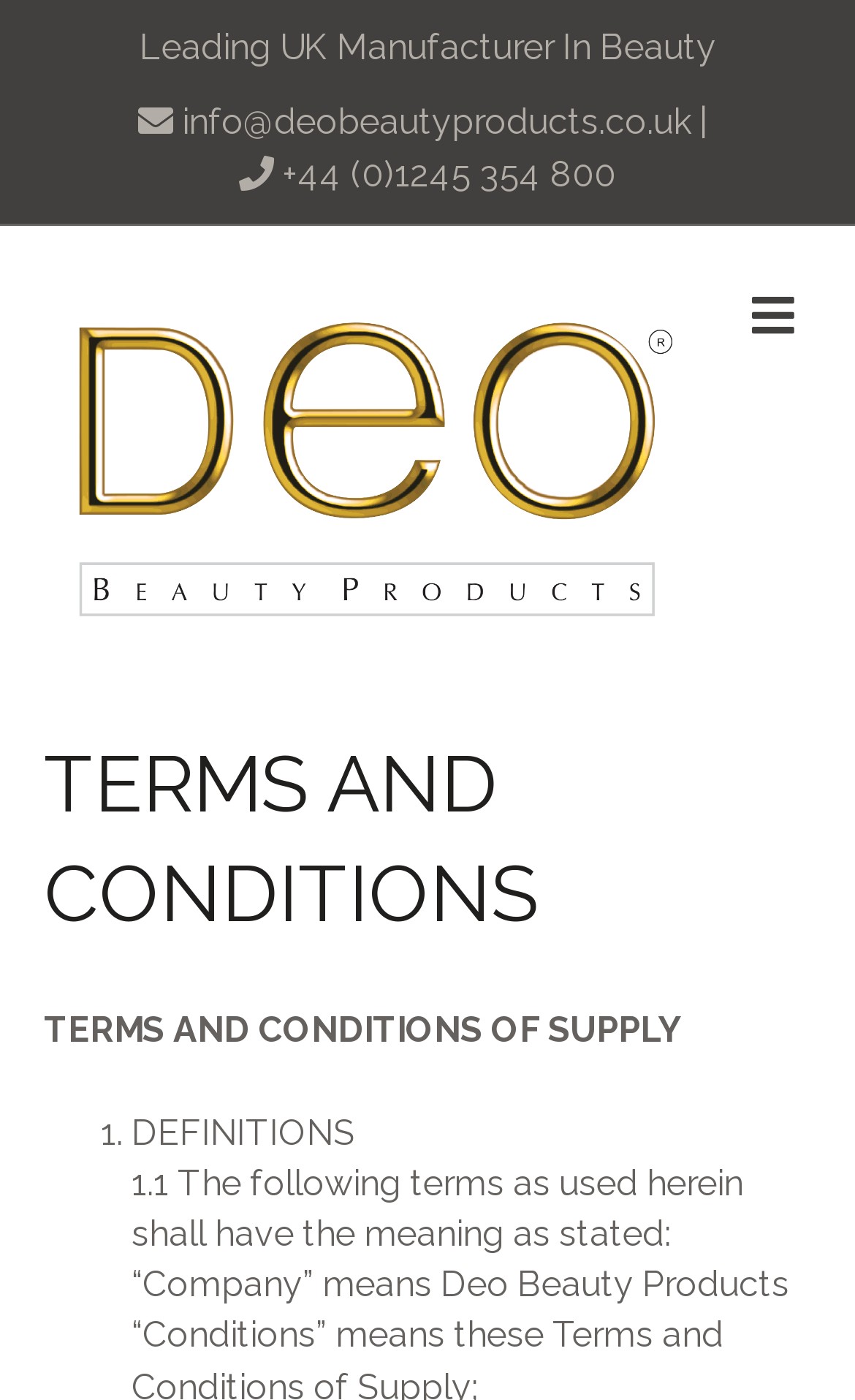Given the element description "+44 (0)1245 354 800" in the screenshot, predict the bounding box coordinates of that UI element.

[0.331, 0.11, 0.721, 0.139]